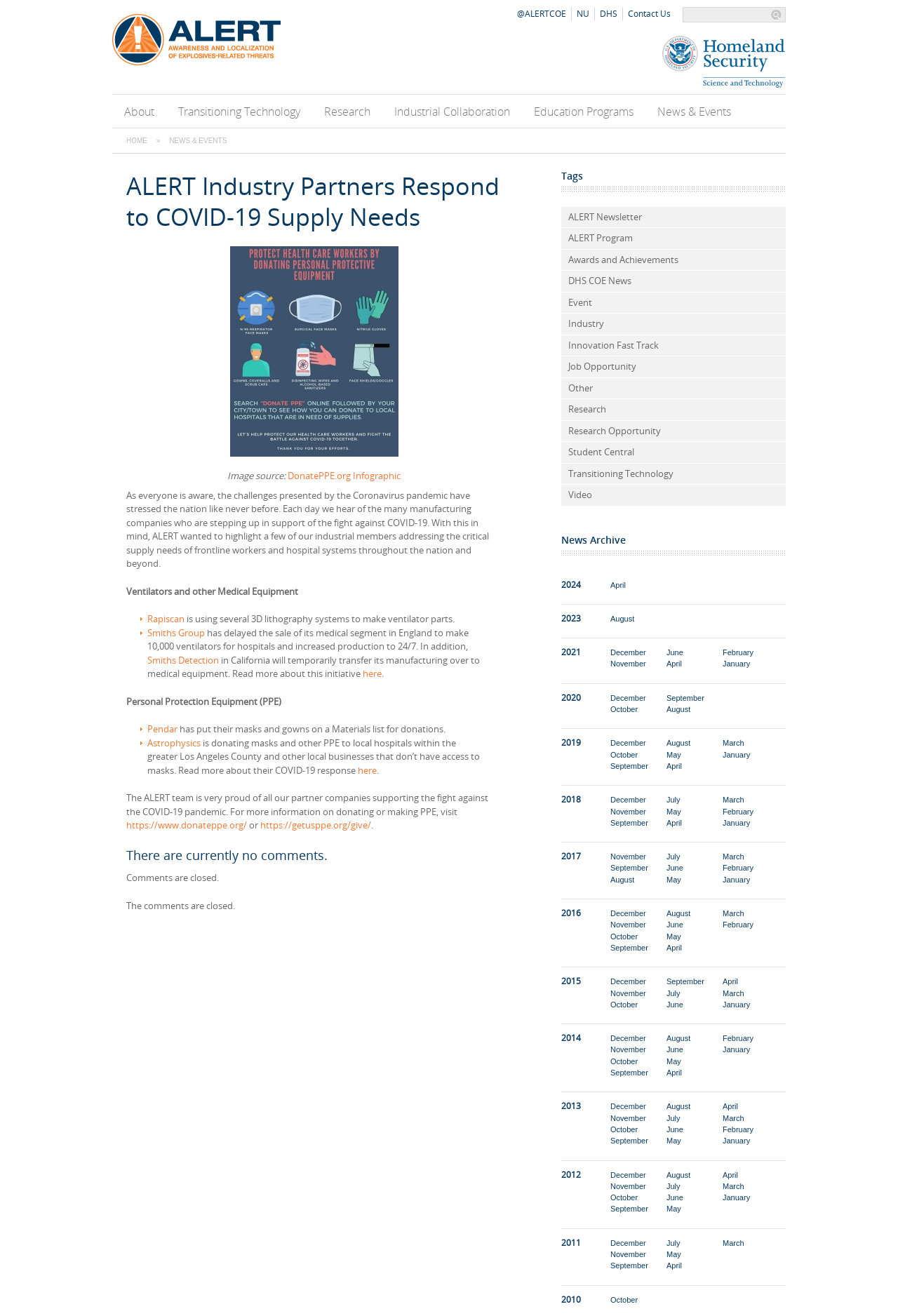Describe the entire webpage, focusing on both content and design.

The webpage is about ALERT Industry Partners responding to COVID-19 supply needs. At the top, there is a heading that reads "ALERT | Awareness and Localization of Explosive-Related Threats" with a link to the same text. Below this, there is a search bar with a "Search" button. To the right of the search bar, there are several links to social media profiles, including "@ALERTCOE", "NU", "DHS", and "Contact Us".

Below the search bar, there is a horizontal menu with links to "About", "Transitioning Technology", "Research", "Industrial Collaboration", "Education Programs", and "News & Events". 

The main content of the page is divided into two sections. The left section has a heading that reads "ALERT Industry Partners Respond to COVID-19 Supply Needs" and features an image related to PPE (Personal Protection Equipment). Below the image, there is a paragraph of text describing how manufacturing companies are stepping up to support the fight against COVID-19.

The rest of the left section is dedicated to highlighting the efforts of ALERT's industrial members in addressing the critical supply needs of frontline workers and hospital systems. There are several sections, each focusing on a different type of medical equipment, such as ventilators and PPE. Each section lists the companies involved, along with a brief description of their efforts.

The right section of the page has a heading that reads "Tags" and features a list of links to various topics, including "ALERT Newsletter", "Awards and Achievements", "DHS COE News", and "Research Opportunity". Below the tags, there is a section titled "News Archive" with links to news articles from different years and months.

At the very bottom of the page, there is a heading that reads "There are currently no comments" and a note that comments are closed.